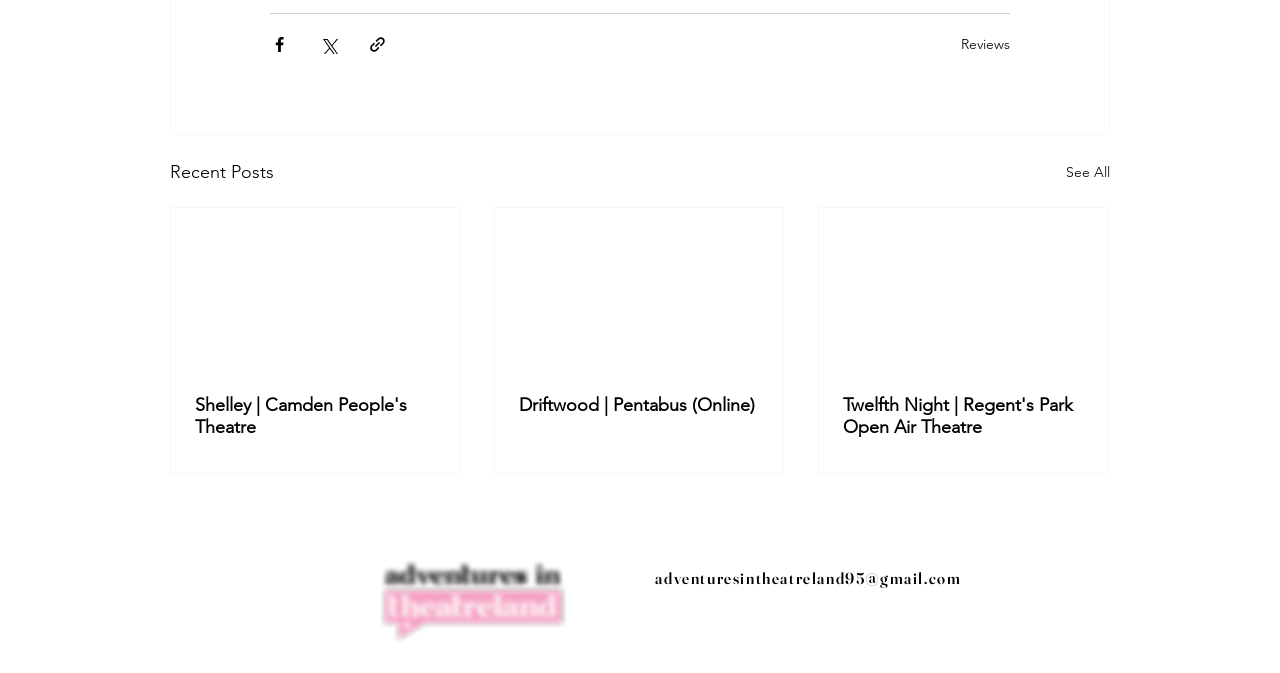Please find the bounding box for the UI component described as follows: "See All".

[0.833, 0.235, 0.867, 0.278]